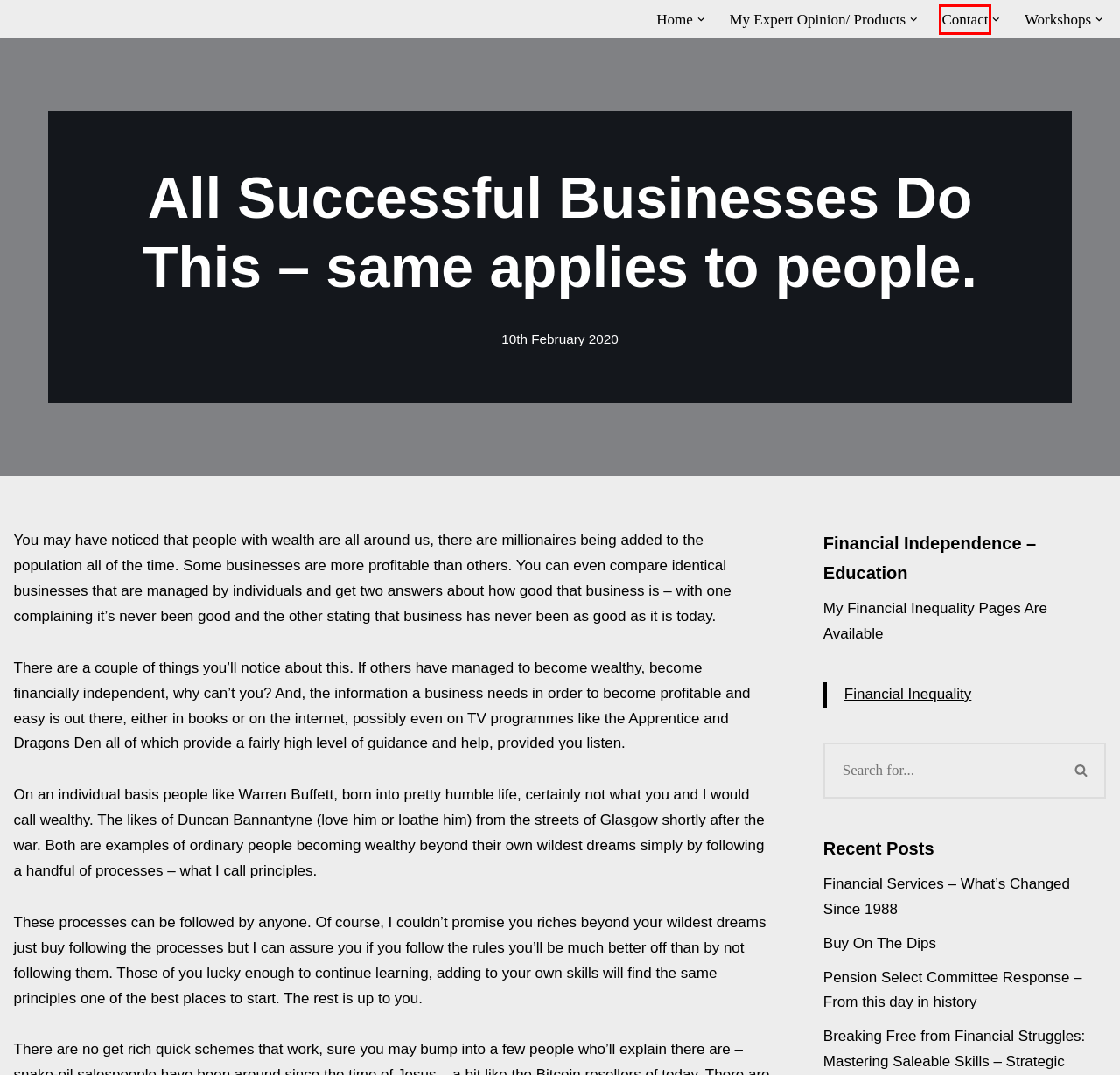Examine the screenshot of the webpage, which includes a red bounding box around an element. Choose the best matching webpage description for the page that will be displayed after clicking the element inside the red bounding box. Here are the candidates:
A. Financial Services – What’s Changed Since 1988 – MoneyTrainers
B. MoneyTrainers – Money Education
C. Financial Inequality.  Solving the problem in just 30 days. – MoneyTrainers
D. Expert Opinion – MoneyTrainers
E. Pension Select Committee Response – From this day in history – MoneyTrainers
F. Workshops – MoneyTrainers
G. Buy On The Dips – MoneyTrainers
H. Contact – MoneyTrainers

H